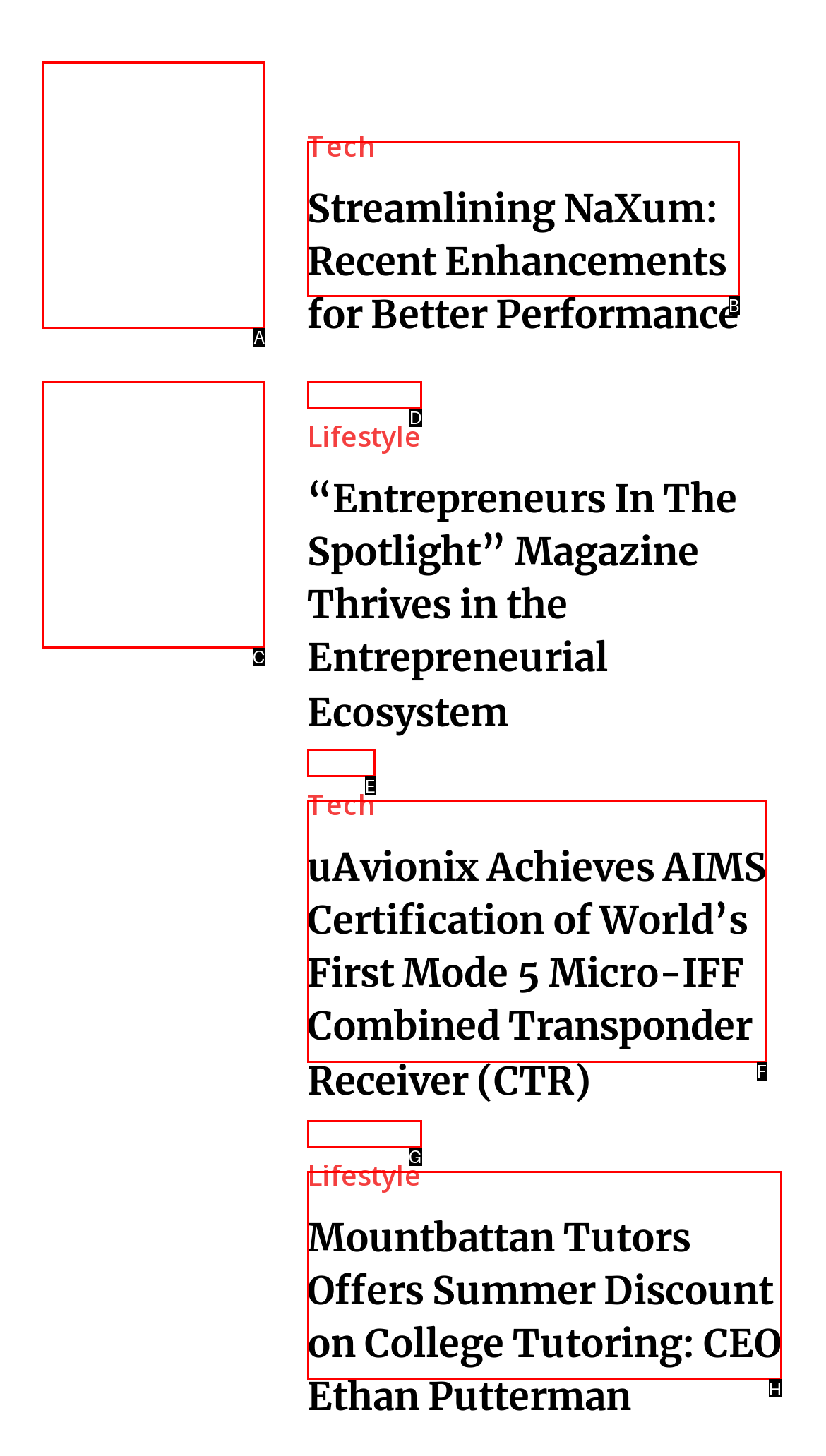Identify the HTML element that best fits the description: Tech. Respond with the letter of the corresponding element.

E